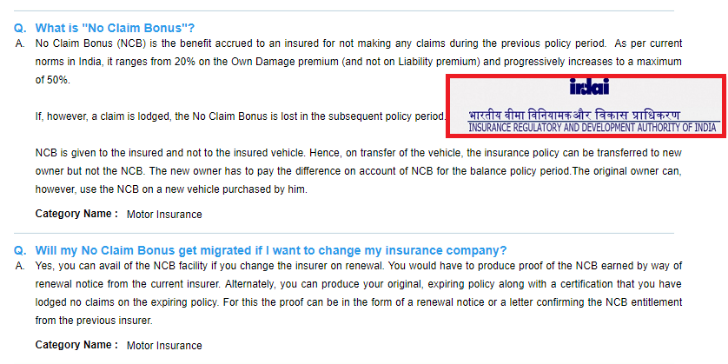Observe the image and answer the following question in detail: Is the NCB linked to the individual or the insured vehicle?

The caption explicitly states that the NCB is linked to the individual and not the insured vehicle, which means that the benefit is tied to the policyholder and not the vehicle being insured.